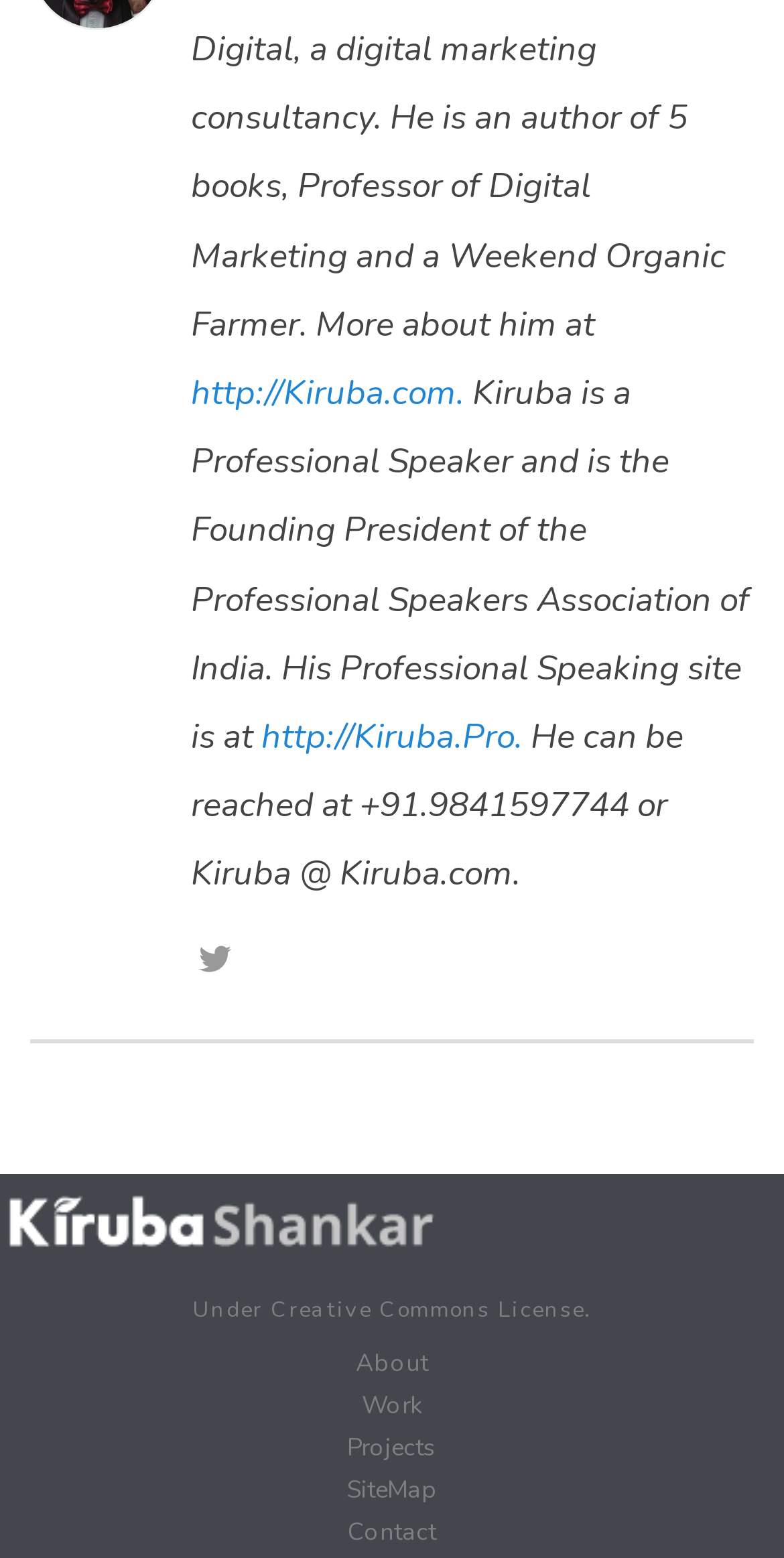How can Kiruba be reached?
Refer to the image and provide a concise answer in one word or phrase.

Phone number and email